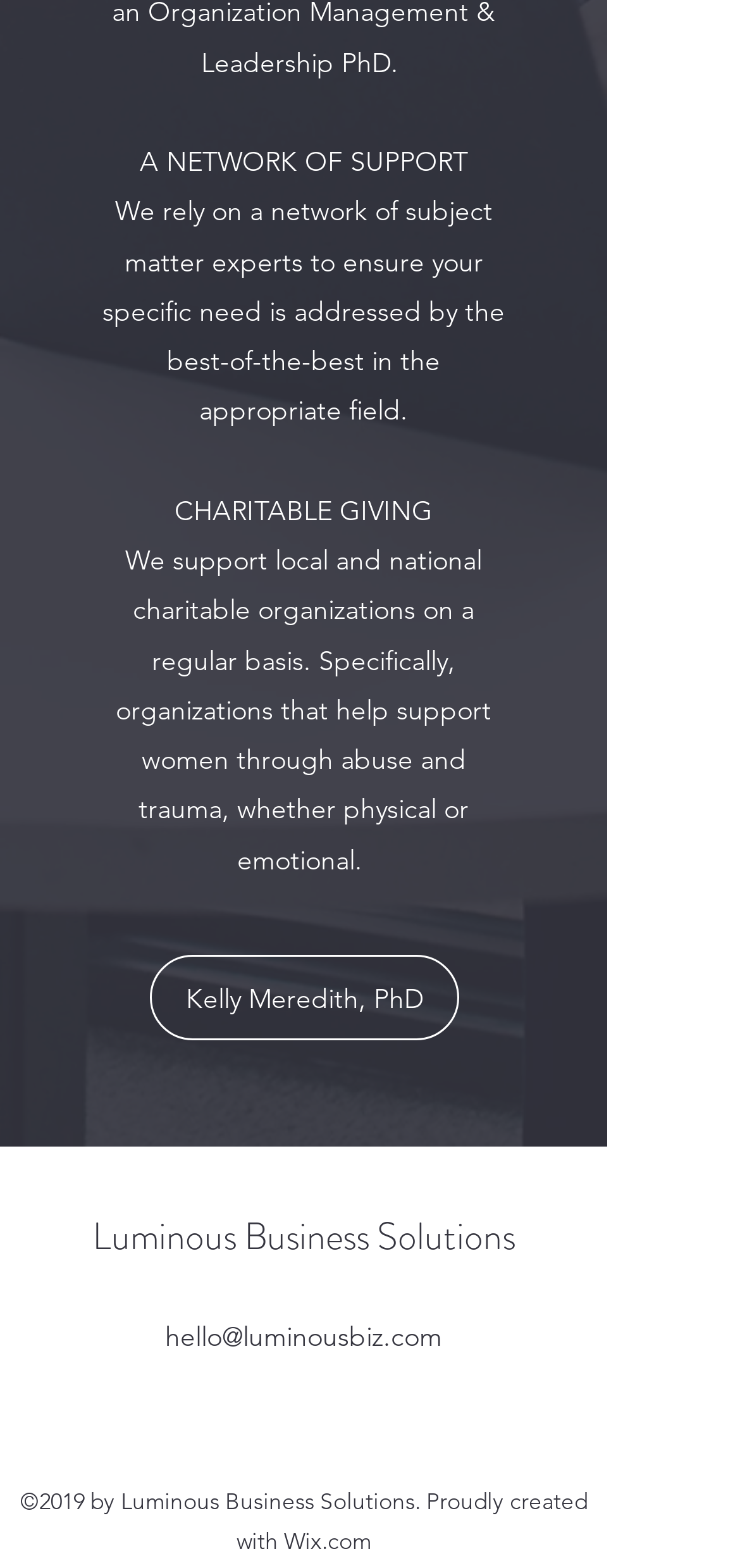Please respond in a single word or phrase: 
What is the focus of the charitable giving?

Women through abuse and trauma